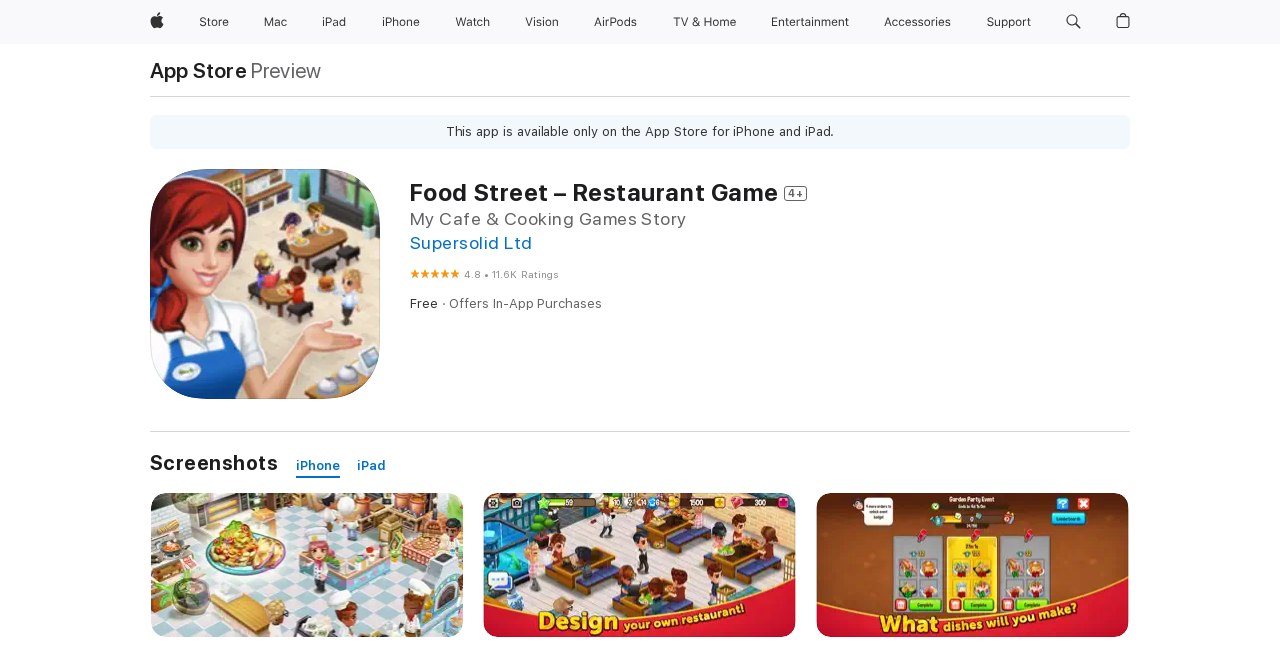Please specify the bounding box coordinates of the clickable section necessary to execute the following command: "Check ratings".

[0.32, 0.405, 0.437, 0.433]